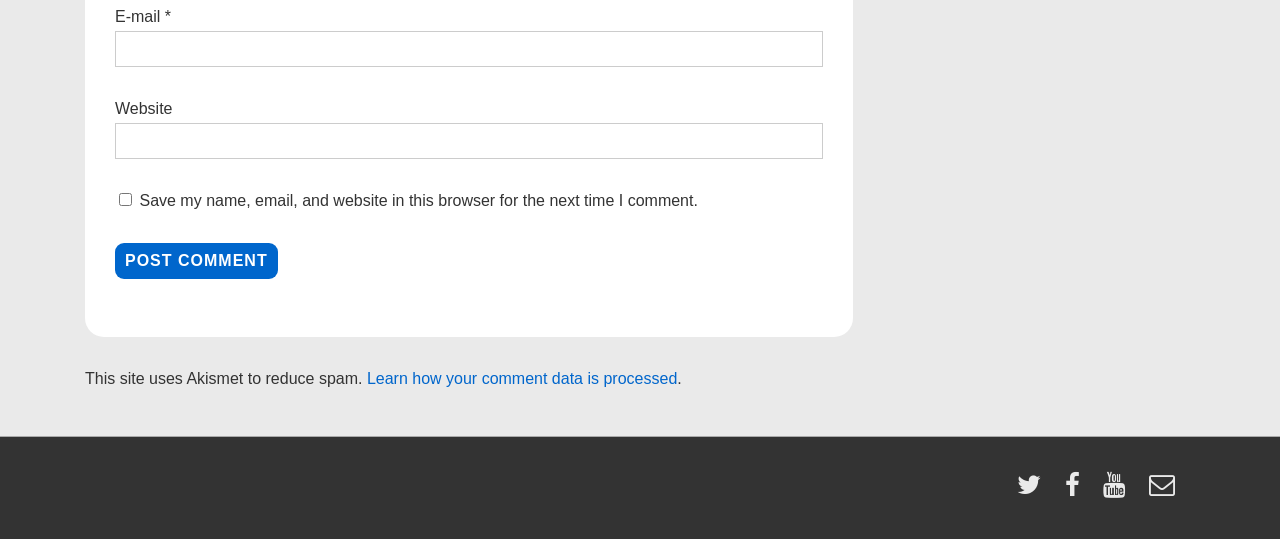What is the purpose of Akismet?
Use the image to give a comprehensive and detailed response to the question.

The StaticText element with the text 'This site uses Akismet to reduce spam.' indicates that the purpose of Akismet is to reduce spam on the website.